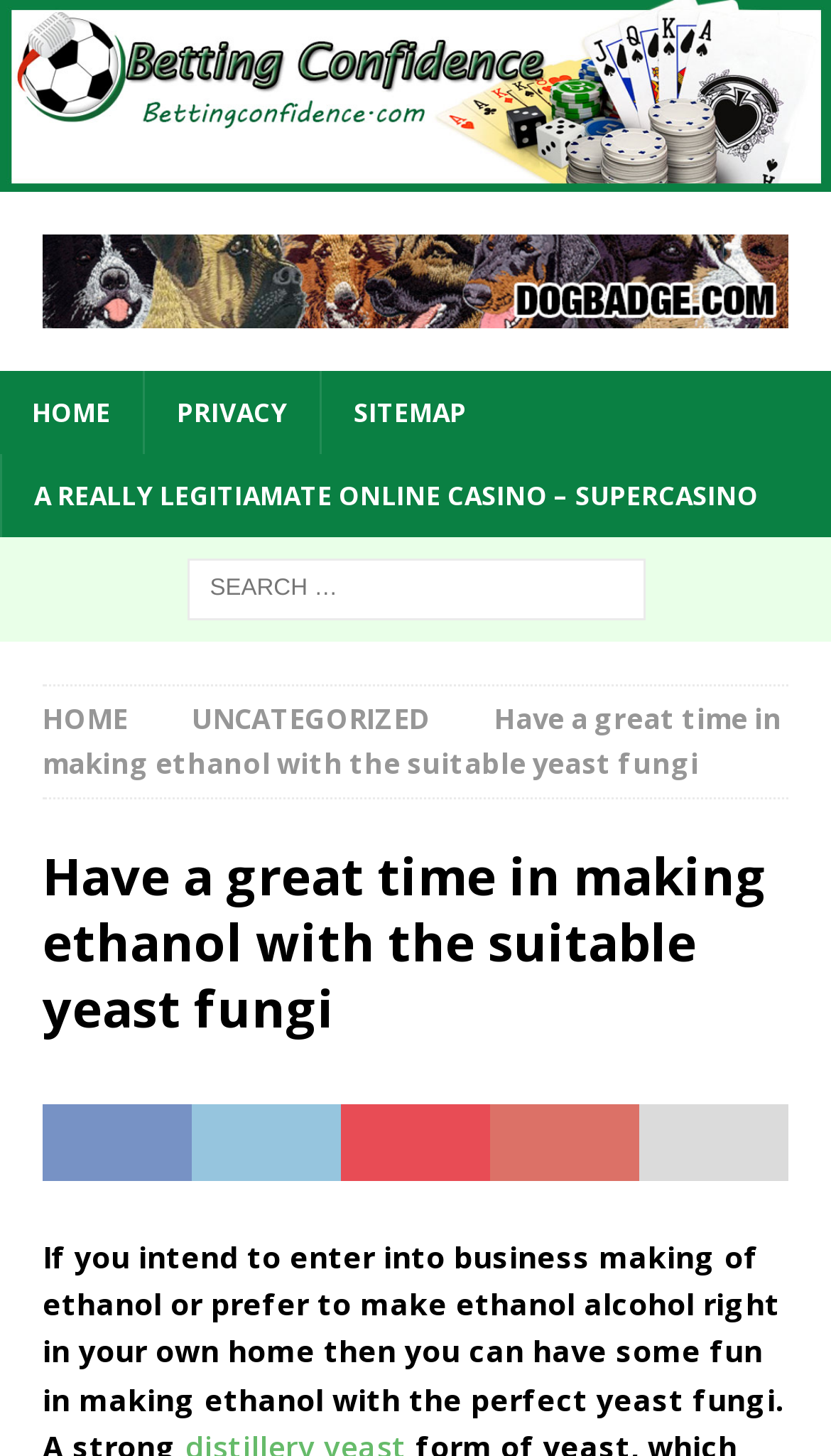Locate the bounding box coordinates of the region to be clicked to comply with the following instruction: "click the 'HOME' link". The coordinates must be four float numbers between 0 and 1, in the form [left, top, right, bottom].

[0.0, 0.254, 0.172, 0.311]